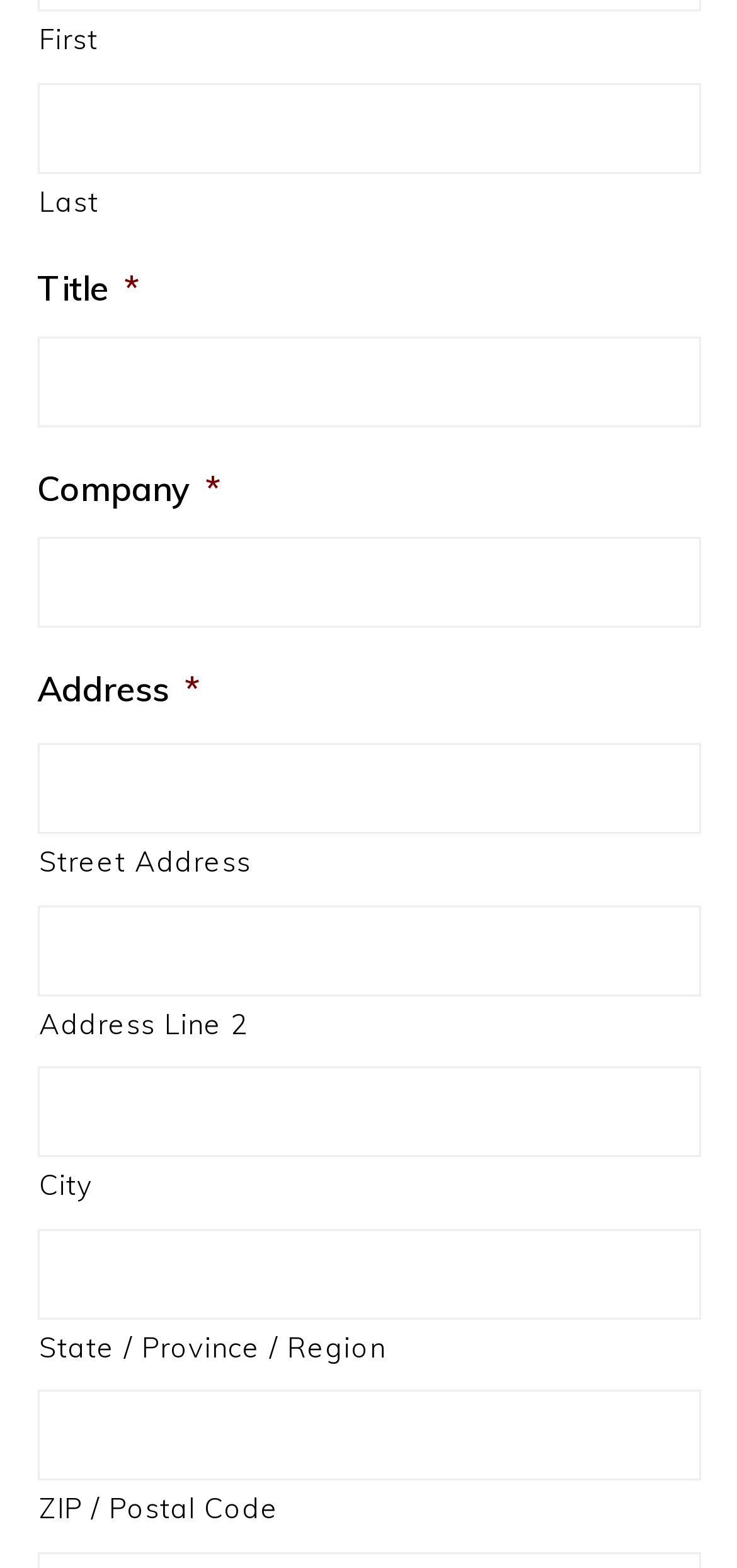Can you find the bounding box coordinates for the UI element given this description: "parent_node: Address Line 2 name="input_3.2""? Provide the coordinates as four float numbers between 0 and 1: [left, top, right, bottom].

[0.05, 0.577, 0.95, 0.635]